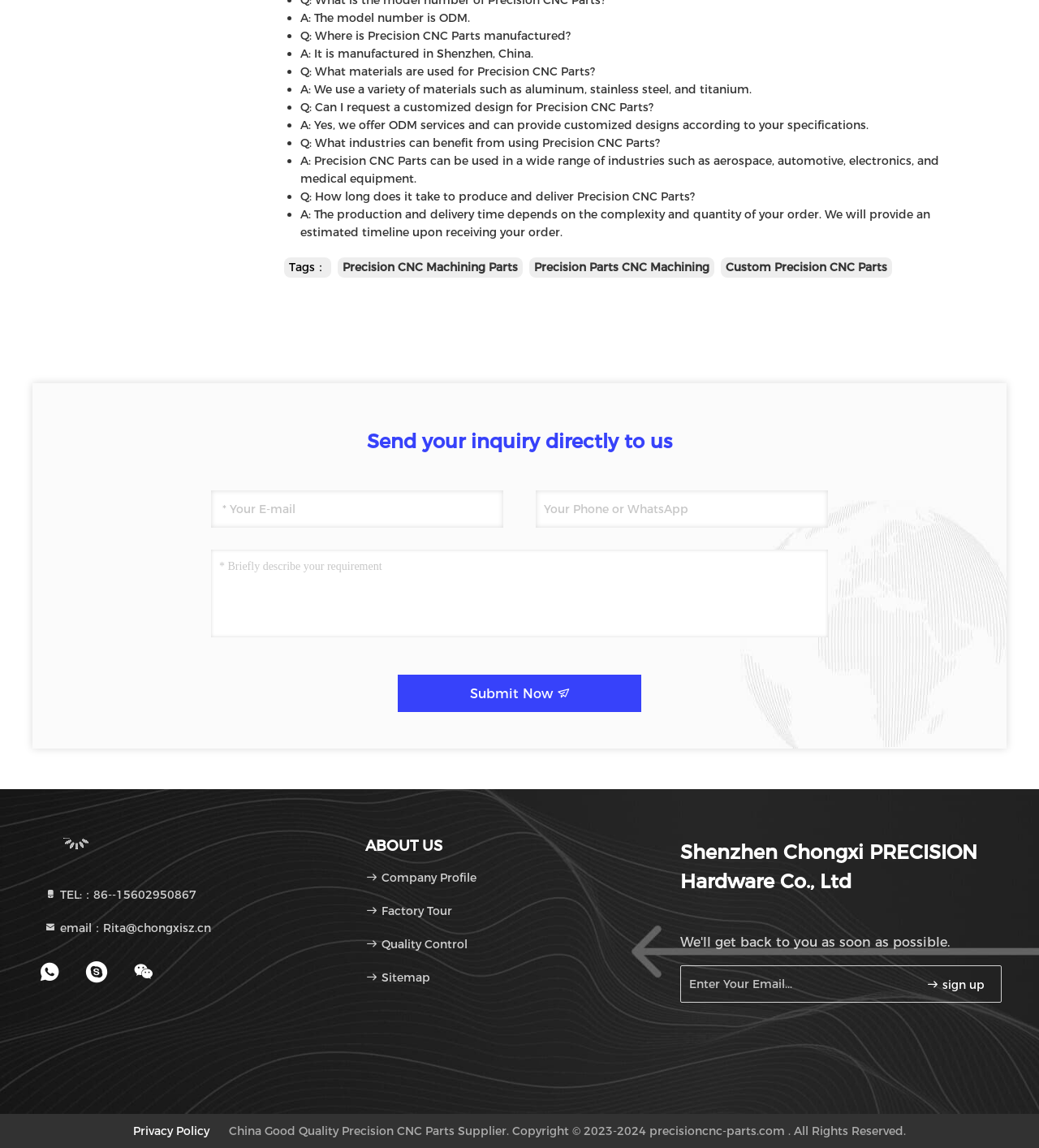Please provide the bounding box coordinates for the element that needs to be clicked to perform the instruction: "Click the 'Submit Now' button". The coordinates must consist of four float numbers between 0 and 1, formatted as [left, top, right, bottom].

[0.383, 0.588, 0.617, 0.62]